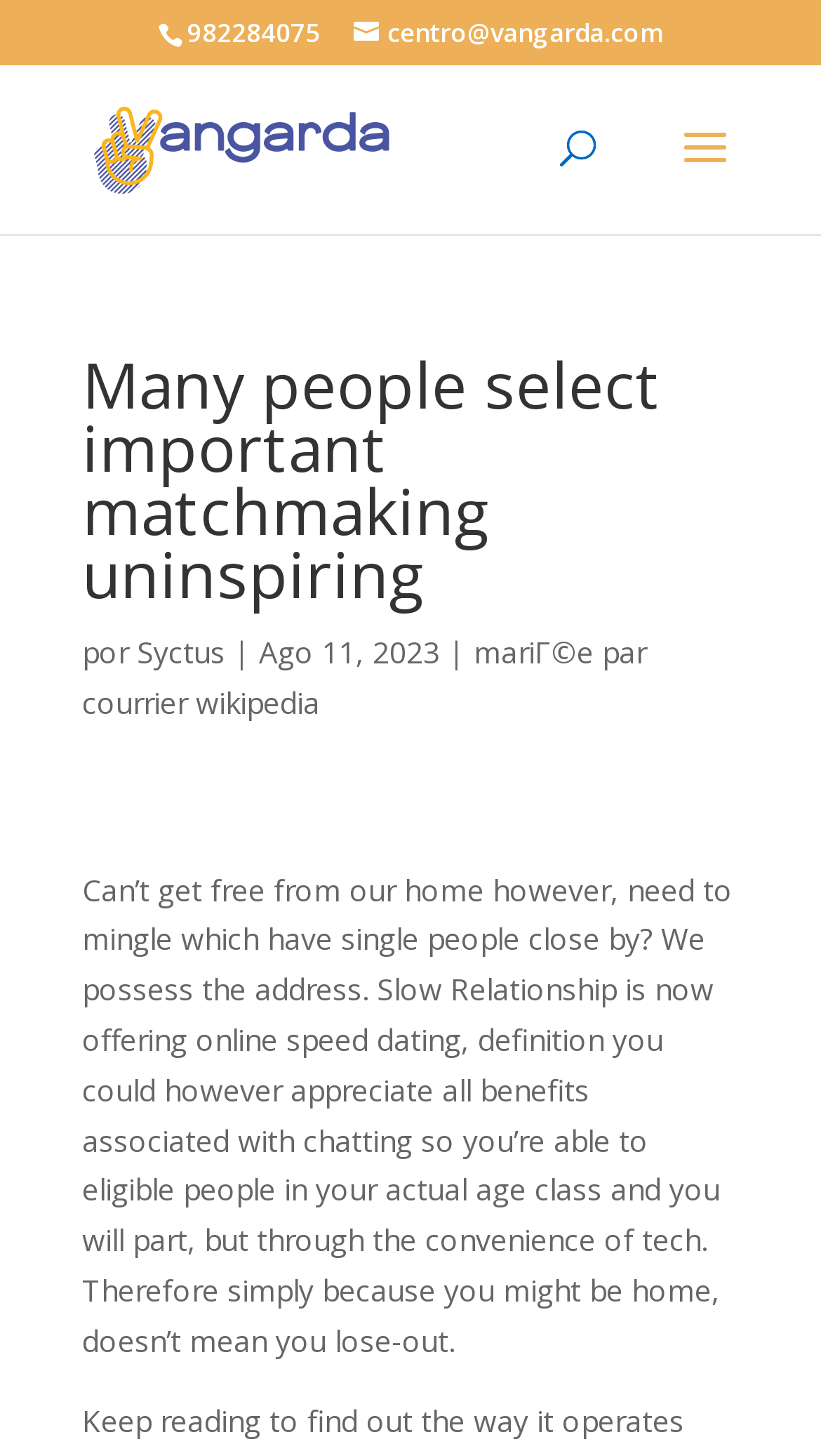Based on the image, please elaborate on the answer to the following question:
What is the topic of the article?

The topic of the article can be inferred from the heading 'Many people select important matchmaking uninspiring' and the text 'Can’t get free from our home however, need to mingle which have single people close by?...' which suggests that the article is related to matchmaking or dating.